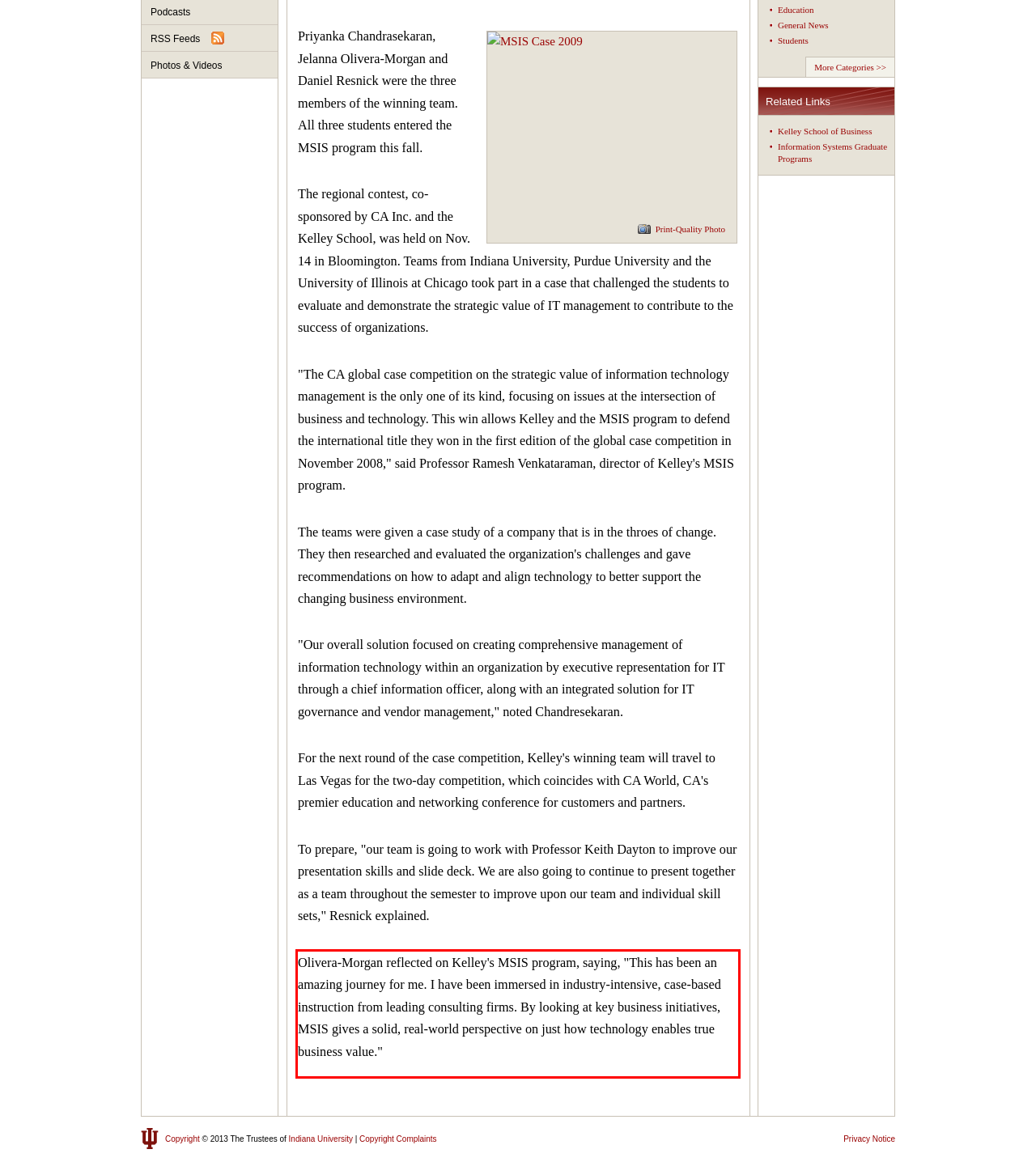Using the provided screenshot of a webpage, recognize the text inside the red rectangle bounding box by performing OCR.

Olivera-Morgan reflected on Kelley's MSIS program, saying, "This has been an amazing journey for me. I have been immersed in industry-intensive, case-based instruction from leading consulting firms. By looking at key business initiatives, MSIS gives a solid, real-world perspective on just how technology enables true business value."